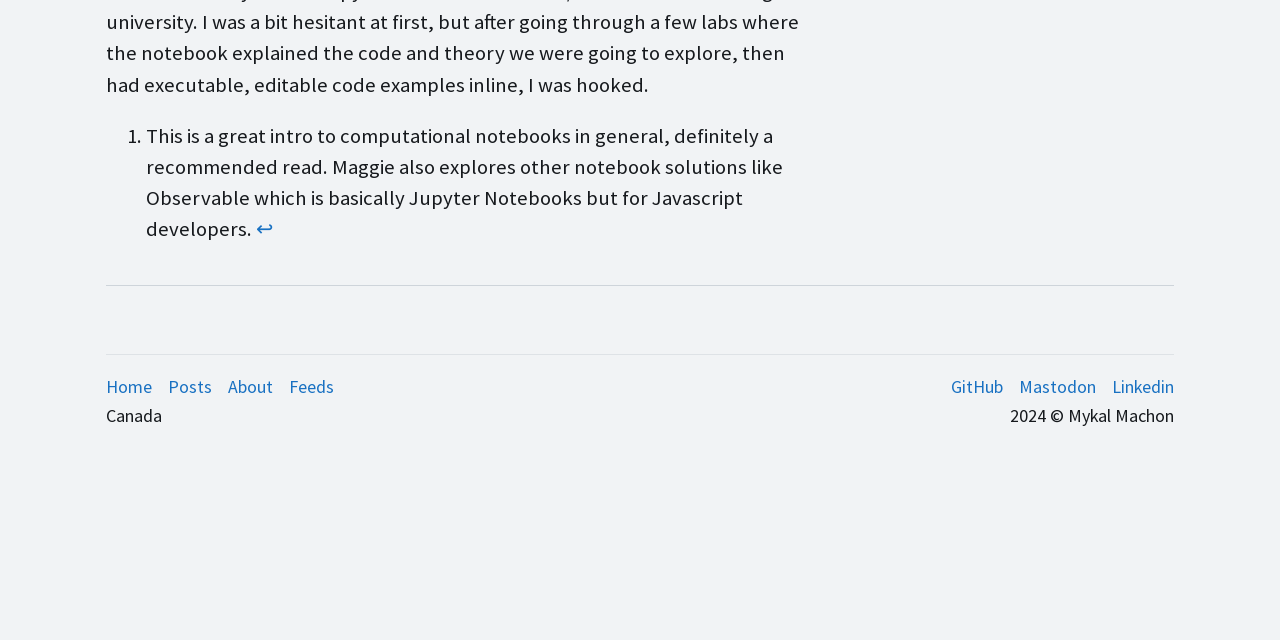Provide the bounding box coordinates of the HTML element this sentence describes: "Feeds".

[0.226, 0.587, 0.261, 0.623]